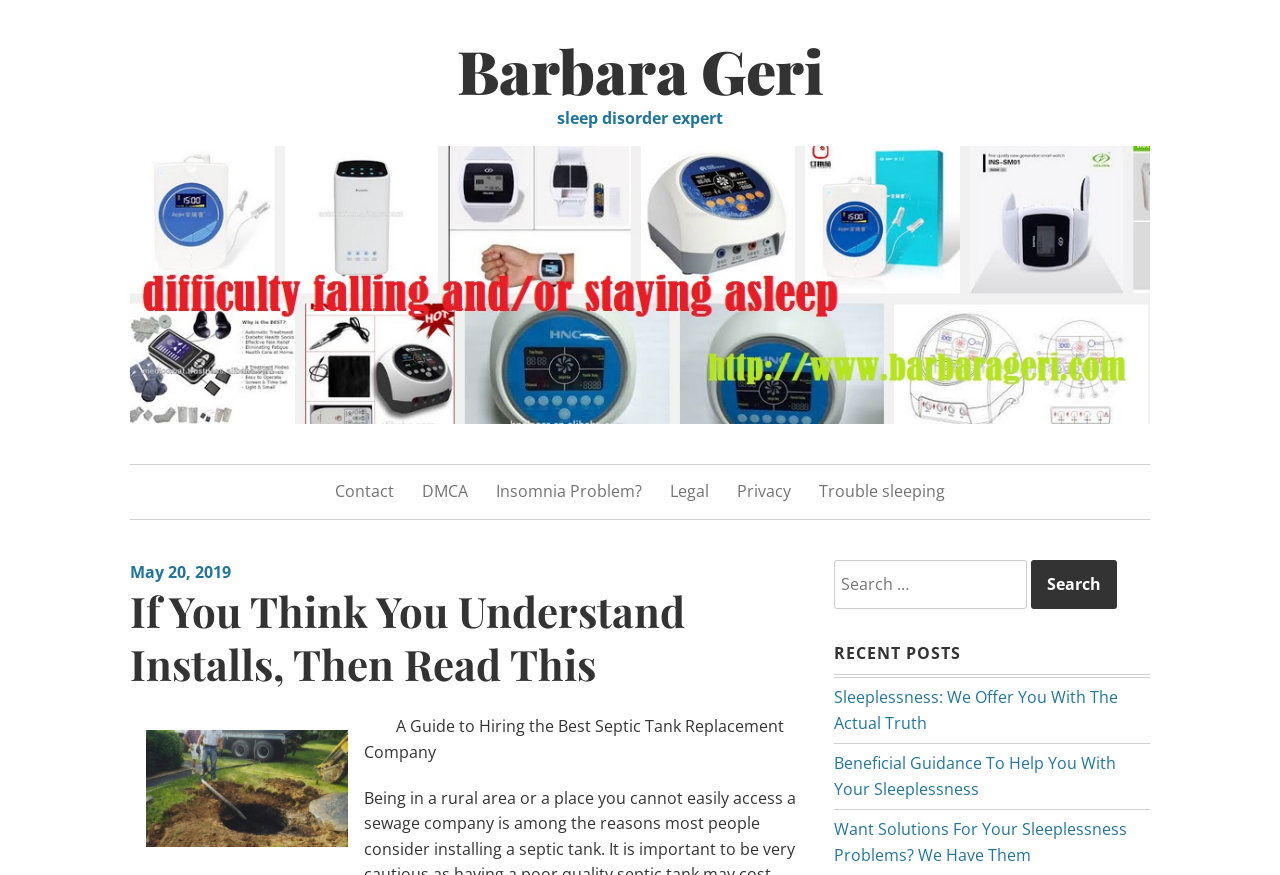What is the topic of the recent posts?
Utilize the image to construct a detailed and well-explained answer.

The recent posts section on the webpage contains links to articles with titles related to sleeplessness, such as 'Sleeplessness: We Offer You With The Actual Truth' and 'Want Solutions For Your Sleeplessness Problems? We Have Them'.